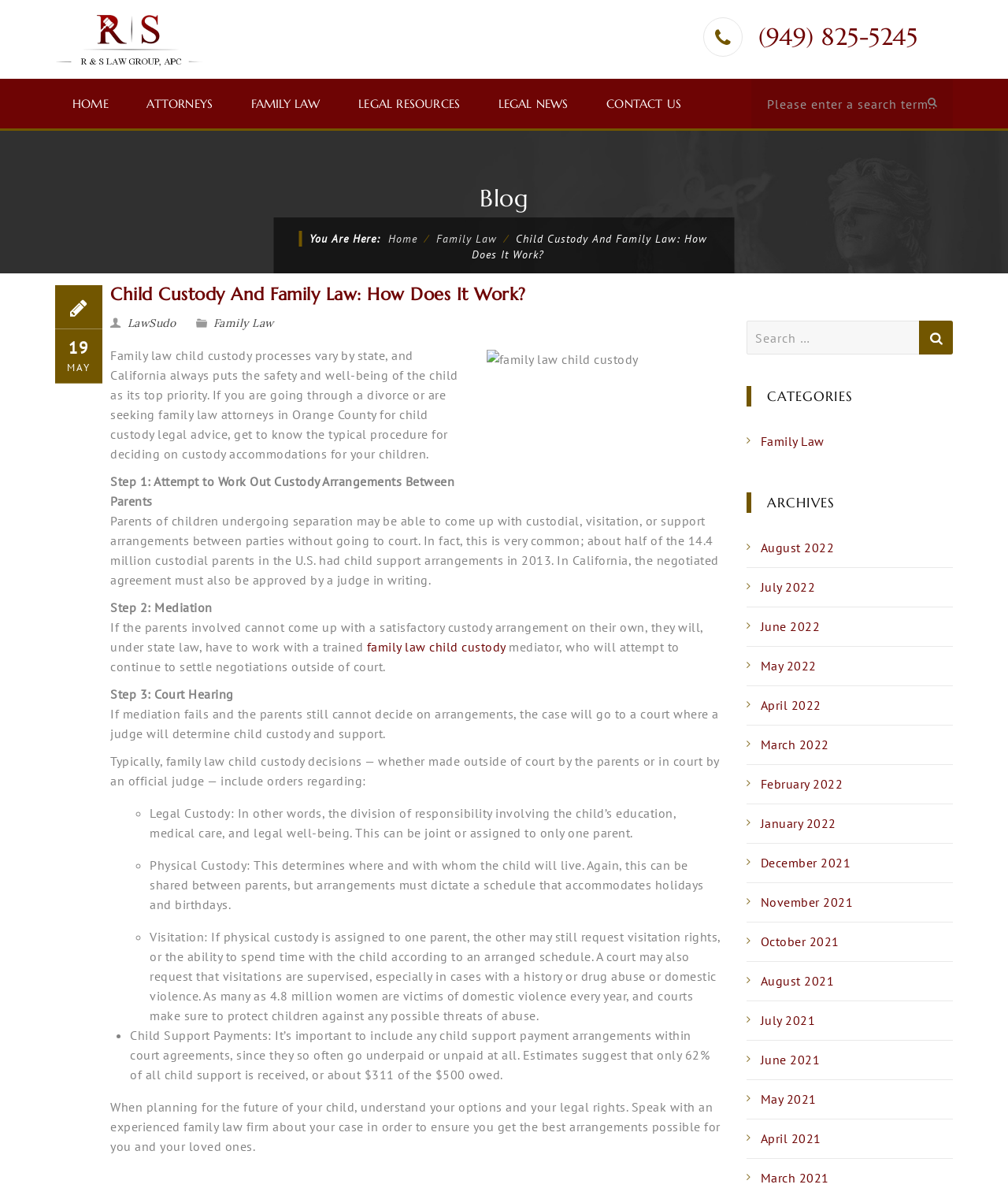Generate a thorough explanation of the webpage's elements.

This webpage is about child custody and family law, specifically in California. At the top, there is a logo and a phone number, (949) 825-5245, which is also a clickable link. Below that, there is a search bar where users can enter a search term. 

The main content of the page is an article that explains the process of child custody and family law in California. The article is divided into steps, including attempting to work out custody arrangements between parents, mediation, and court hearings. It also explains the different types of custody, including legal custody, physical custody, visitation, and child support payments.

On the right side of the page, there are several sections, including a list of categories, archives, and a search box. The categories section lists different topics related to family law, such as "Family Law". The archives section lists articles by month, from August 2022 to March 2021.

There are several images on the page, including a logo at the top and an image related to family law child custody. The page also has several links to other pages, including "Home", "Attorneys", "Family Law", "Legal Resources", "Legal News", and "Contact Us".